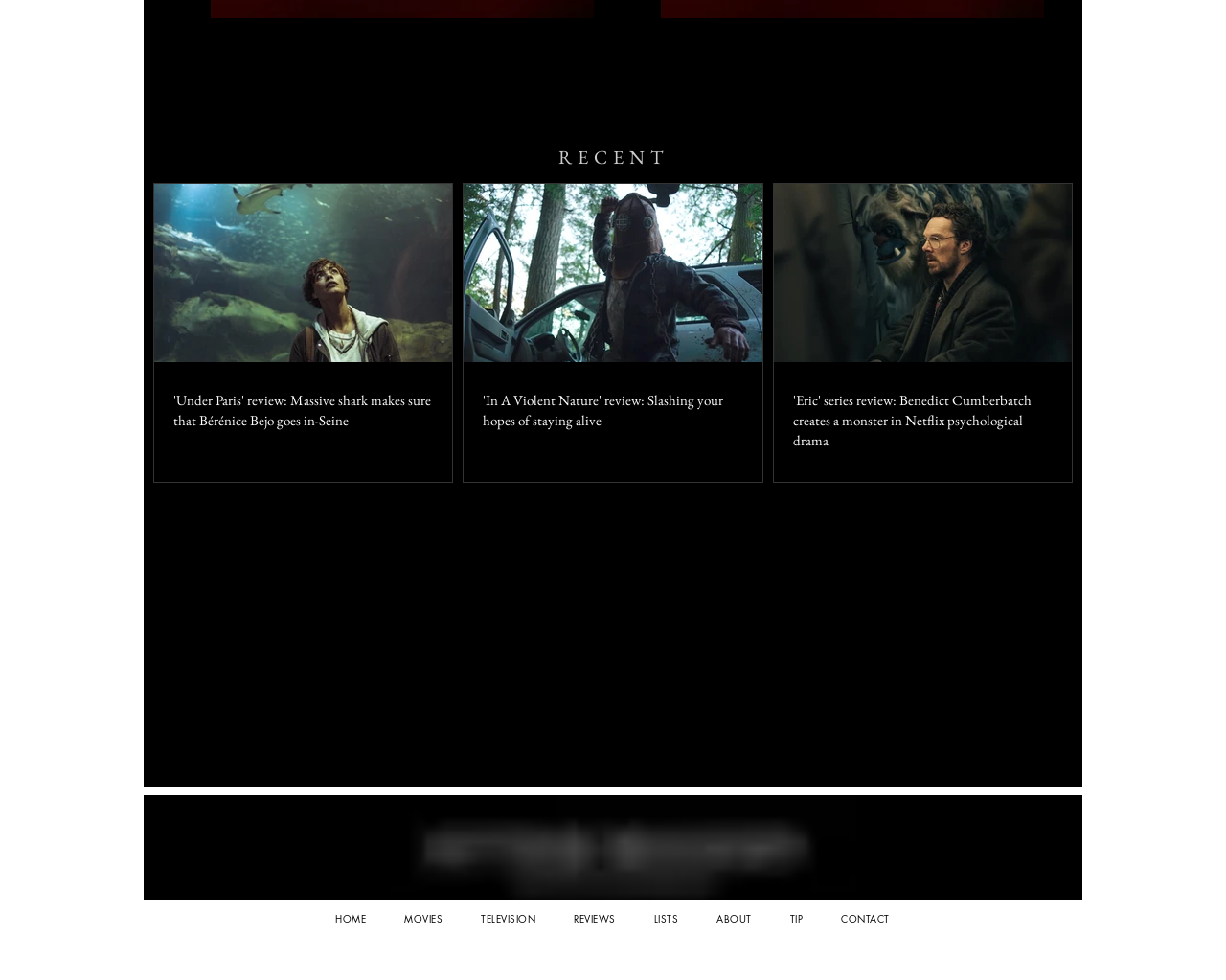Pinpoint the bounding box coordinates of the element that must be clicked to accomplish the following instruction: "Click on 'HOME'". The coordinates should be in the format of four float numbers between 0 and 1, i.e., [left, top, right, bottom].

[0.262, 0.919, 0.31, 0.955]